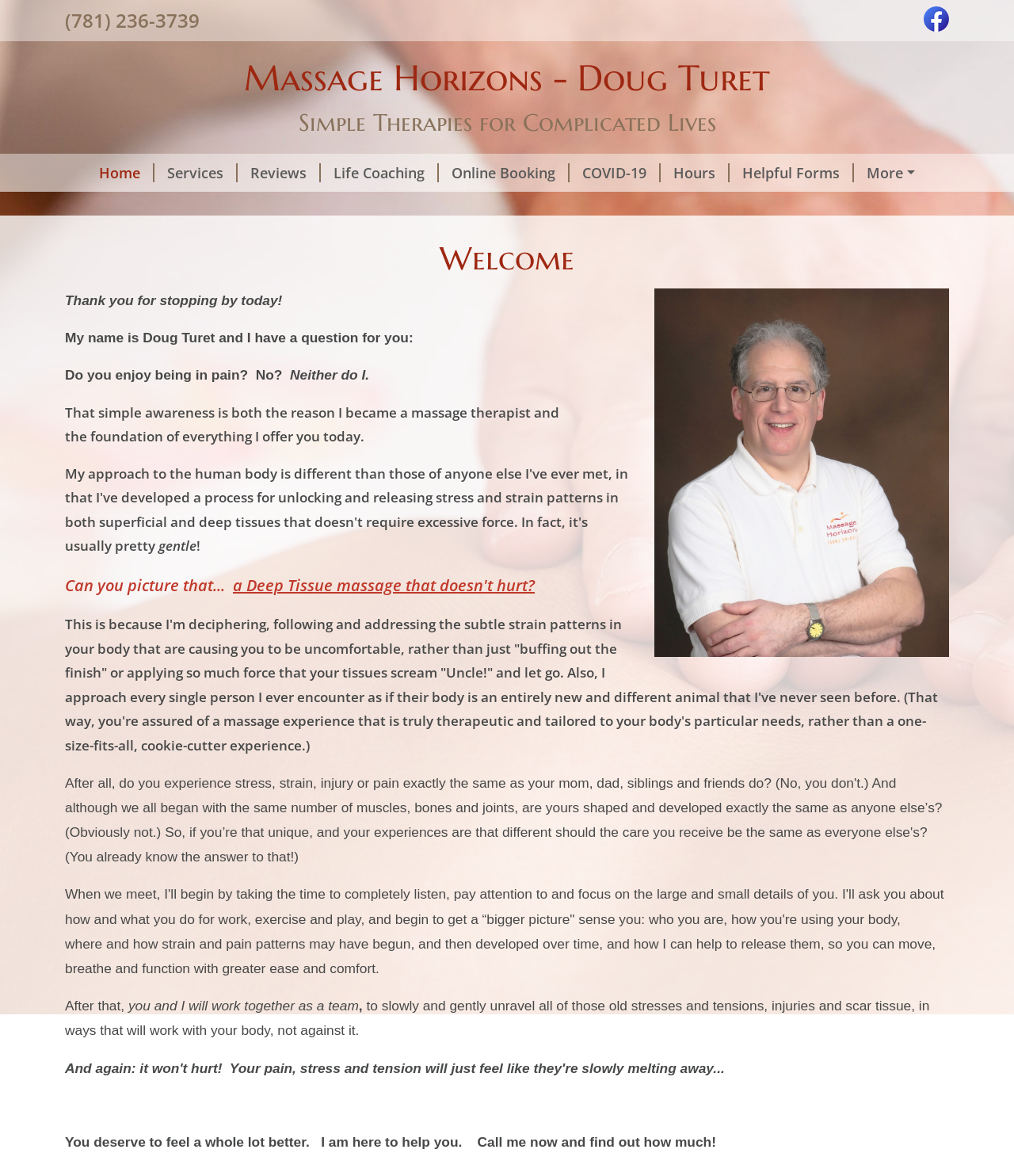What is the name of the massage therapist?
Use the screenshot to answer the question with a single word or phrase.

Doug Turet